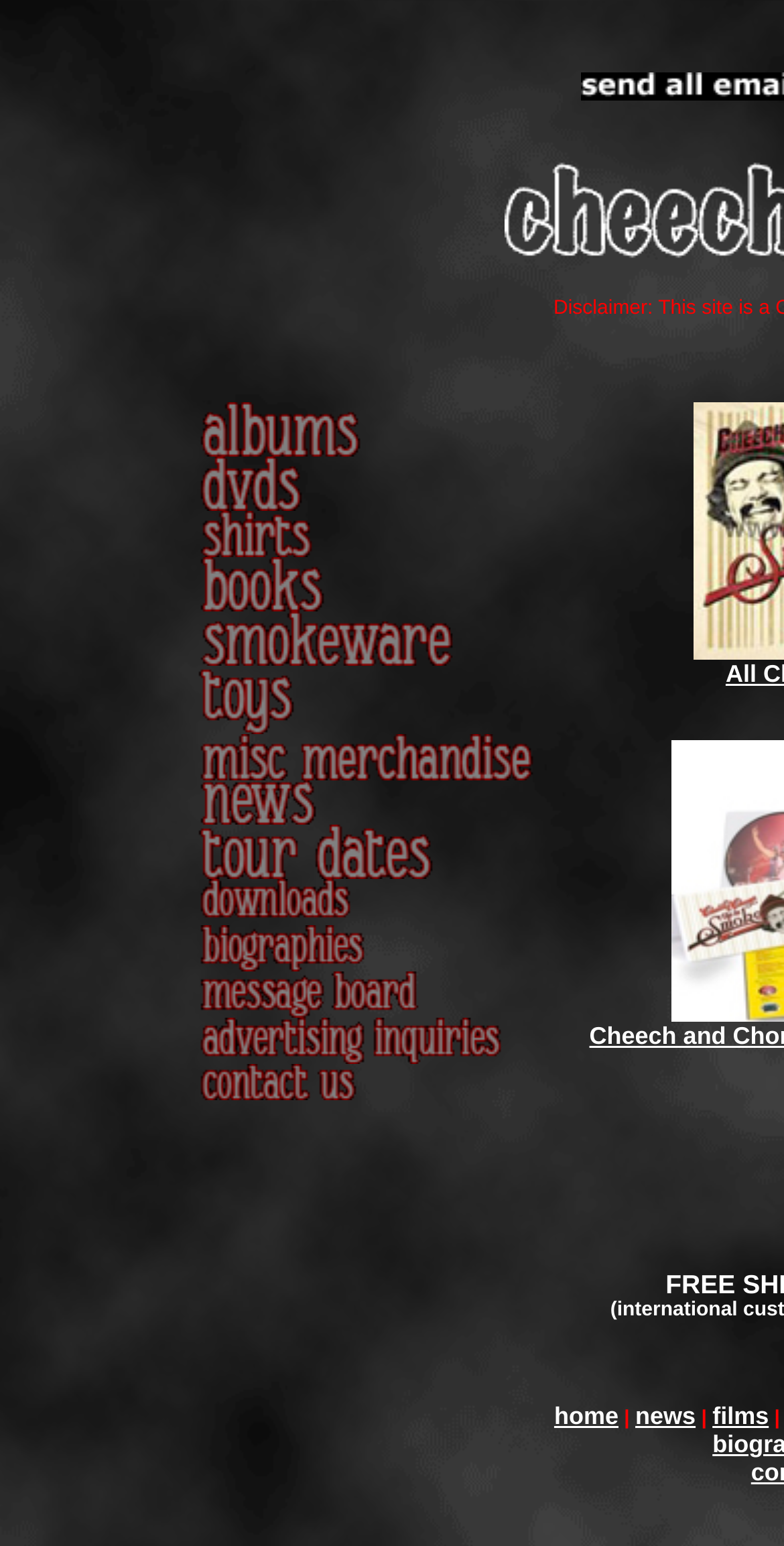Locate the bounding box coordinates of the element to click to perform the following action: 'Enter email address'. The coordinates should be given as four float values between 0 and 1, in the form of [left, top, right, bottom].

None